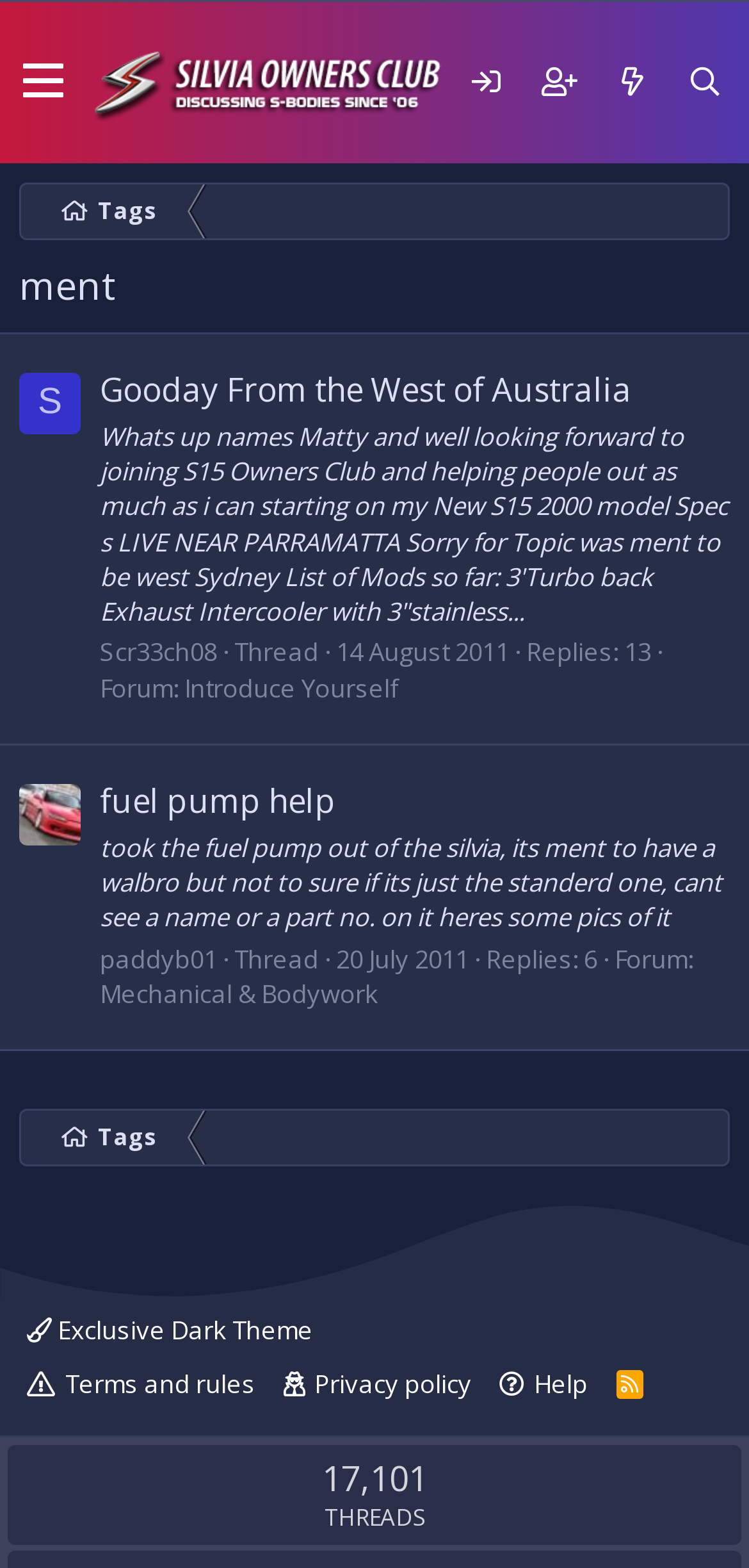How many threads are there in the forum?
Based on the visual details in the image, please answer the question thoroughly.

I found the answer by looking at the bottom of the webpage, where it says '17,101' next to the label 'THREADS'.